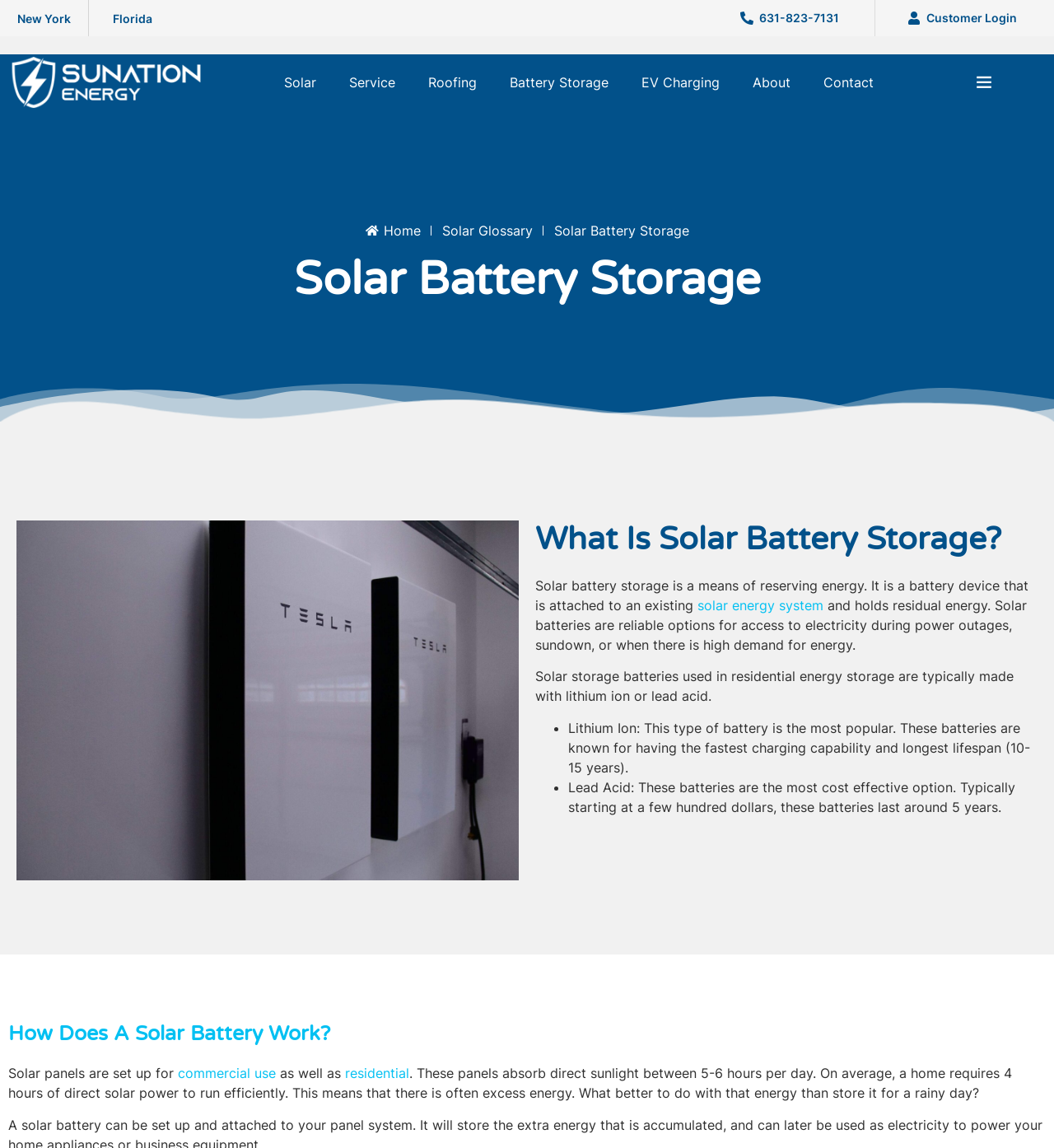Using the provided element description: "Solar Battery Storage", determine the bounding box coordinates of the corresponding UI element in the screenshot.

[0.526, 0.192, 0.654, 0.209]